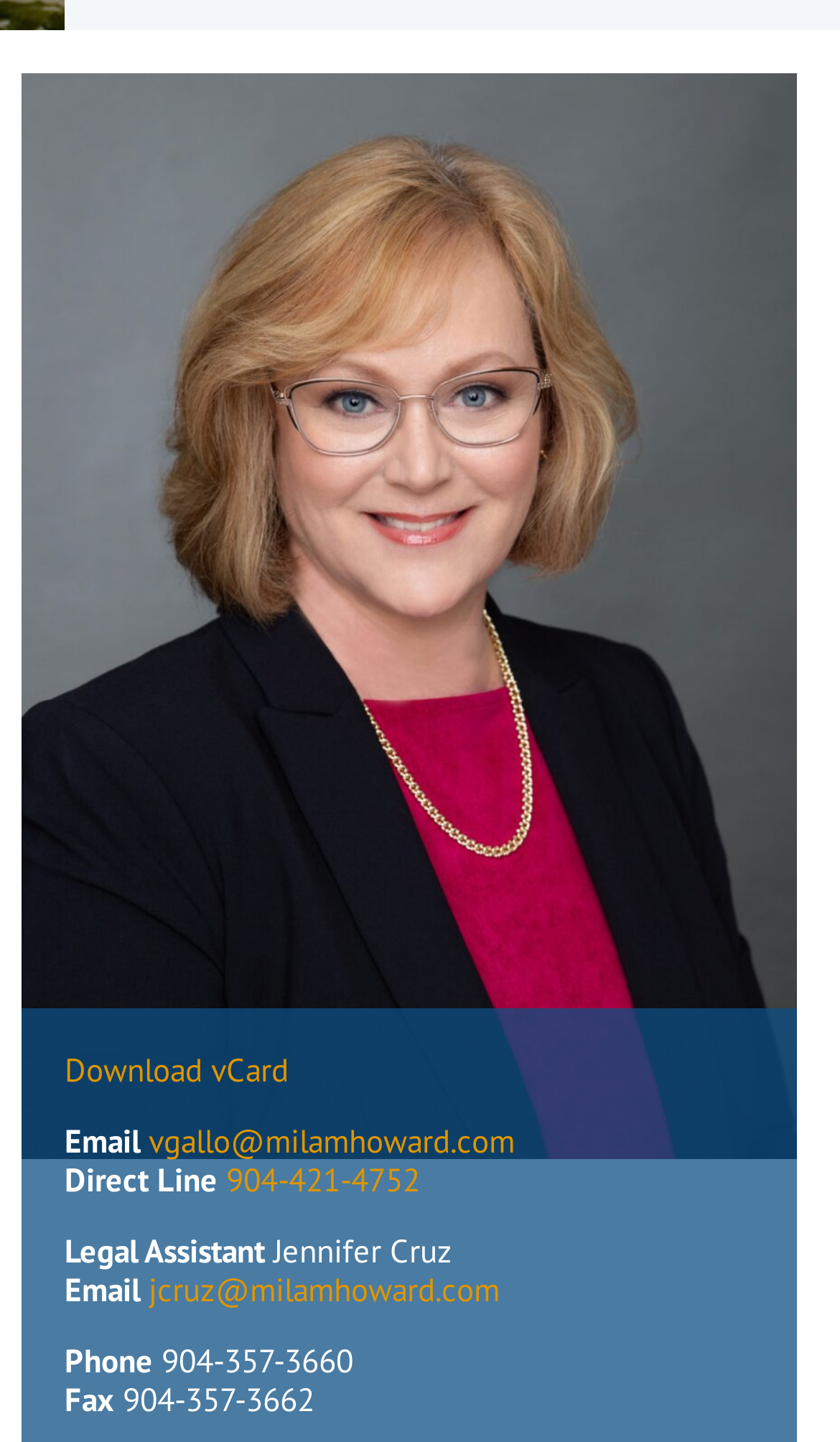Using the webpage screenshot, find the UI element described by 904-421-4752. Provide the bounding box coordinates in the format (top-left x, top-left y, bottom-right x, bottom-right y), ensuring all values are floating point numbers between 0 and 1.

[0.269, 0.803, 0.5, 0.832]